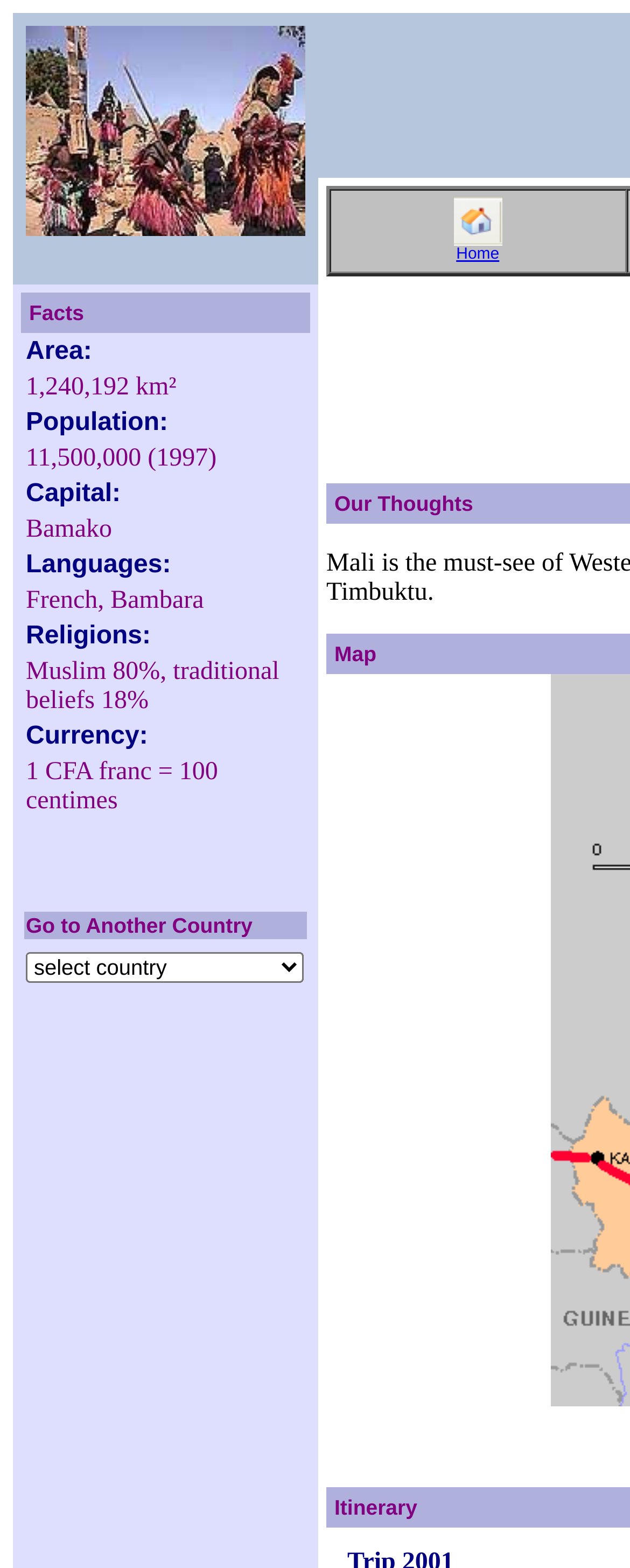What is the capital of the country?
Observe the image and answer the question with a one-word or short phrase response.

Bamako